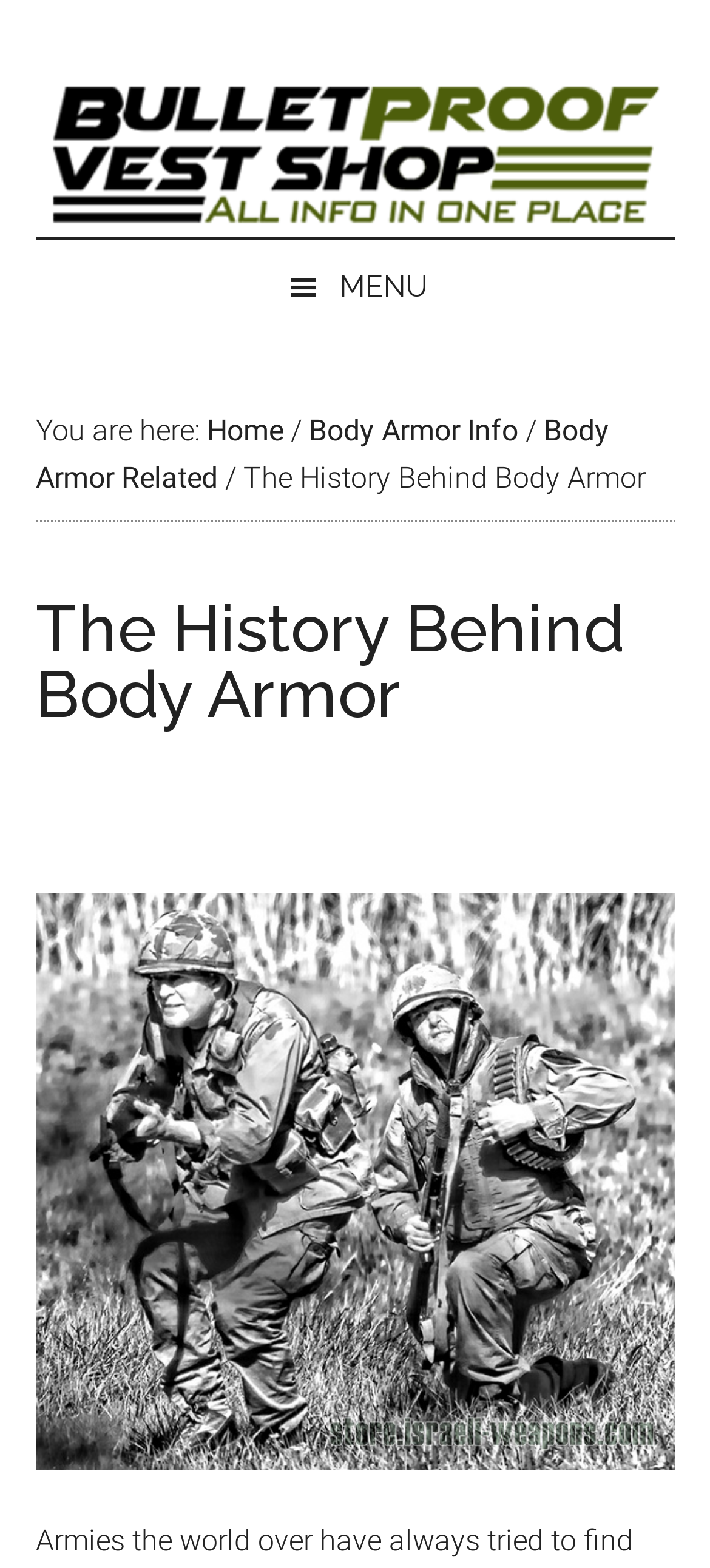Identify the bounding box coordinates for the UI element described as: "Body Armor Related".

[0.05, 0.263, 0.858, 0.316]